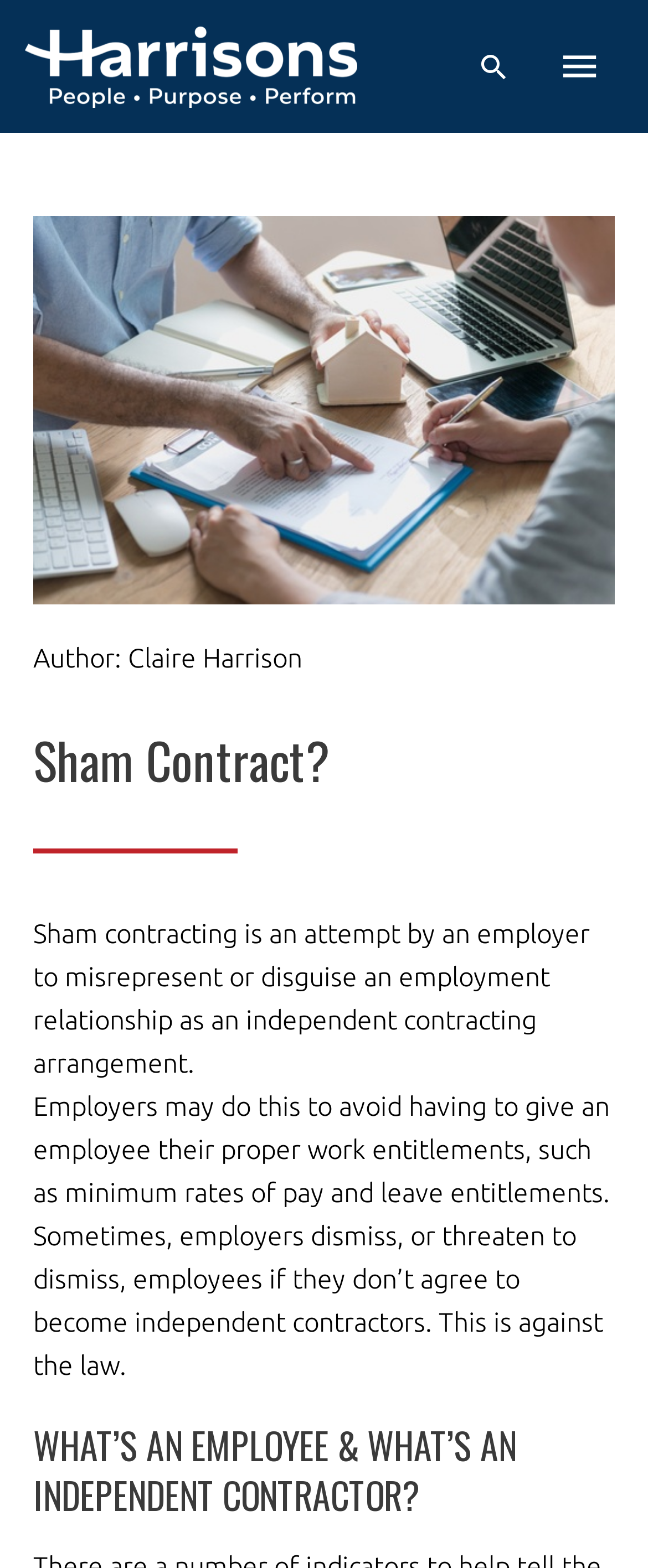Provide a brief response using a word or short phrase to this question:
What is sham contracting?

Misrepresenting employment relationship